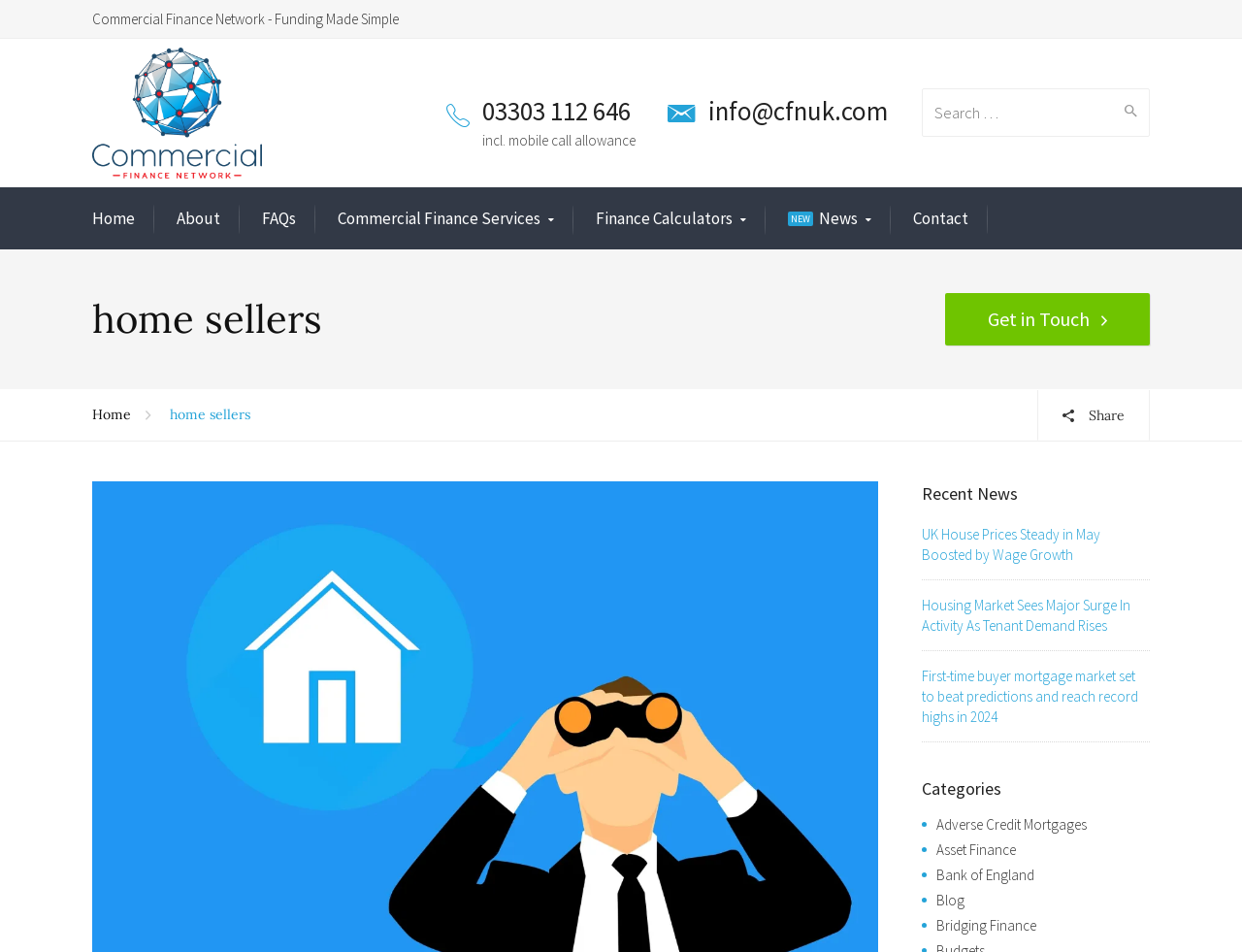Extract the bounding box coordinates for the described element: "03303 112 646". The coordinates should be represented as four float numbers between 0 and 1: [left, top, right, bottom].

[0.388, 0.099, 0.508, 0.134]